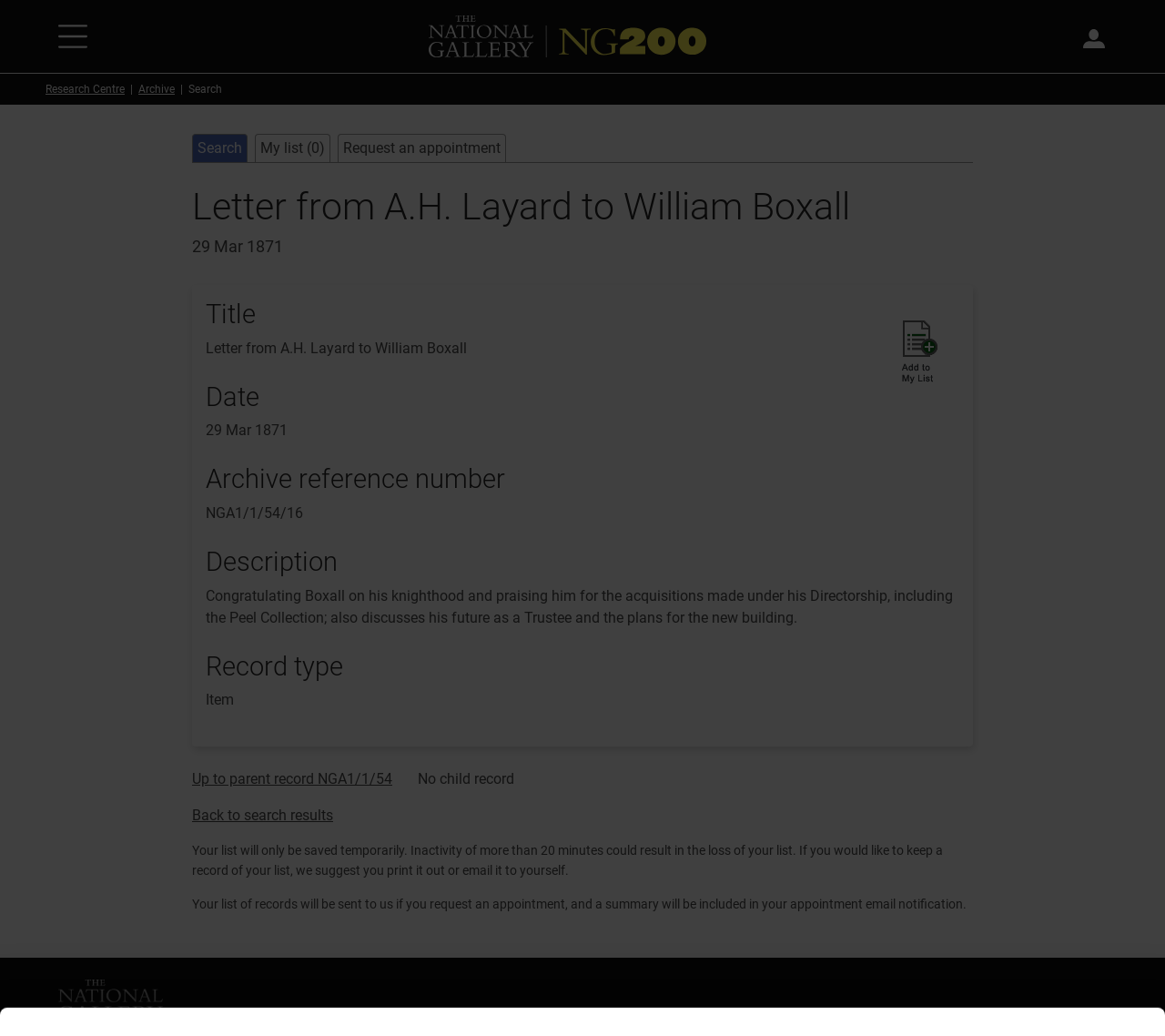Identify the bounding box coordinates of the clickable region required to complete the instruction: "Open main menu". The coordinates should be given as four float numbers within the range of 0 and 1, i.e., [left, top, right, bottom].

[0.05, 0.021, 0.075, 0.049]